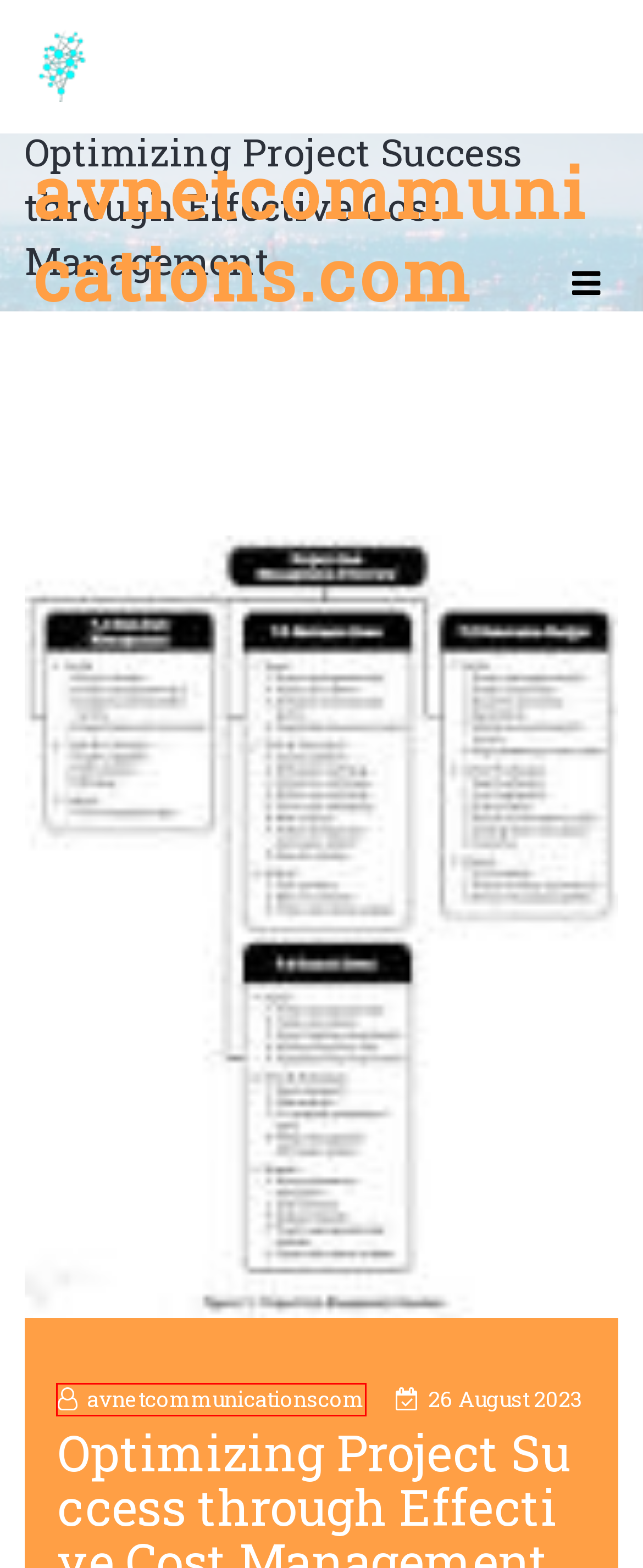With the provided screenshot showing a webpage and a red bounding box, determine which webpage description best fits the new page that appears after clicking the element inside the red box. Here are the options:
A. marketing manager software Archives - avnetcommunications.com
B. cost management Archives - avnetcommunications.com
C. avnetcommunications.com - Empowering Your Communication Needs with Innovative Solutions
D. manager jobs Archives - avnetcommunications.com
E. construction Archives - avnetcommunications.com
F. avnetcommunicationscom, Author at avnetcommunications.com
G. linux Archives - avnetcommunications.com
H. service cloud Archives - avnetcommunications.com

F